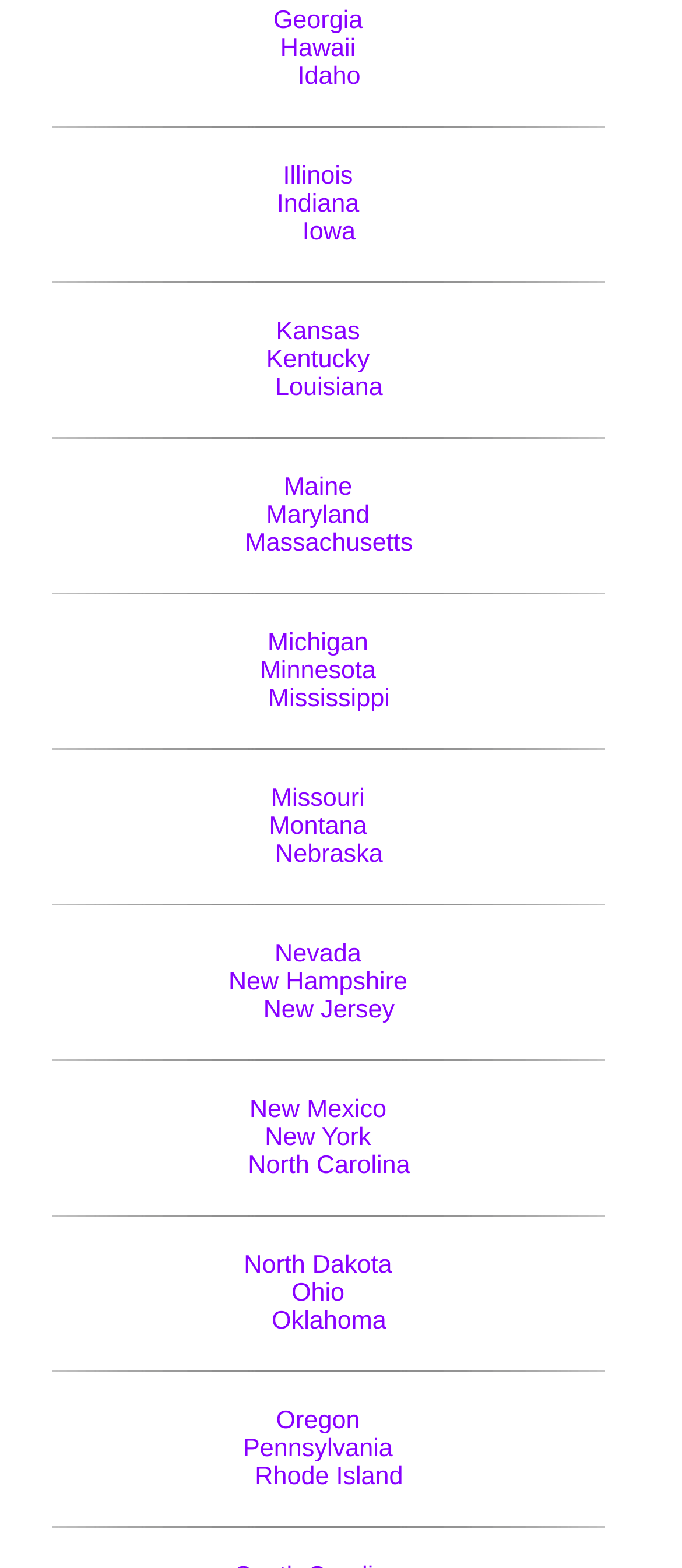What is the first state listed?
Respond with a short answer, either a single word or a phrase, based on the image.

Georgia